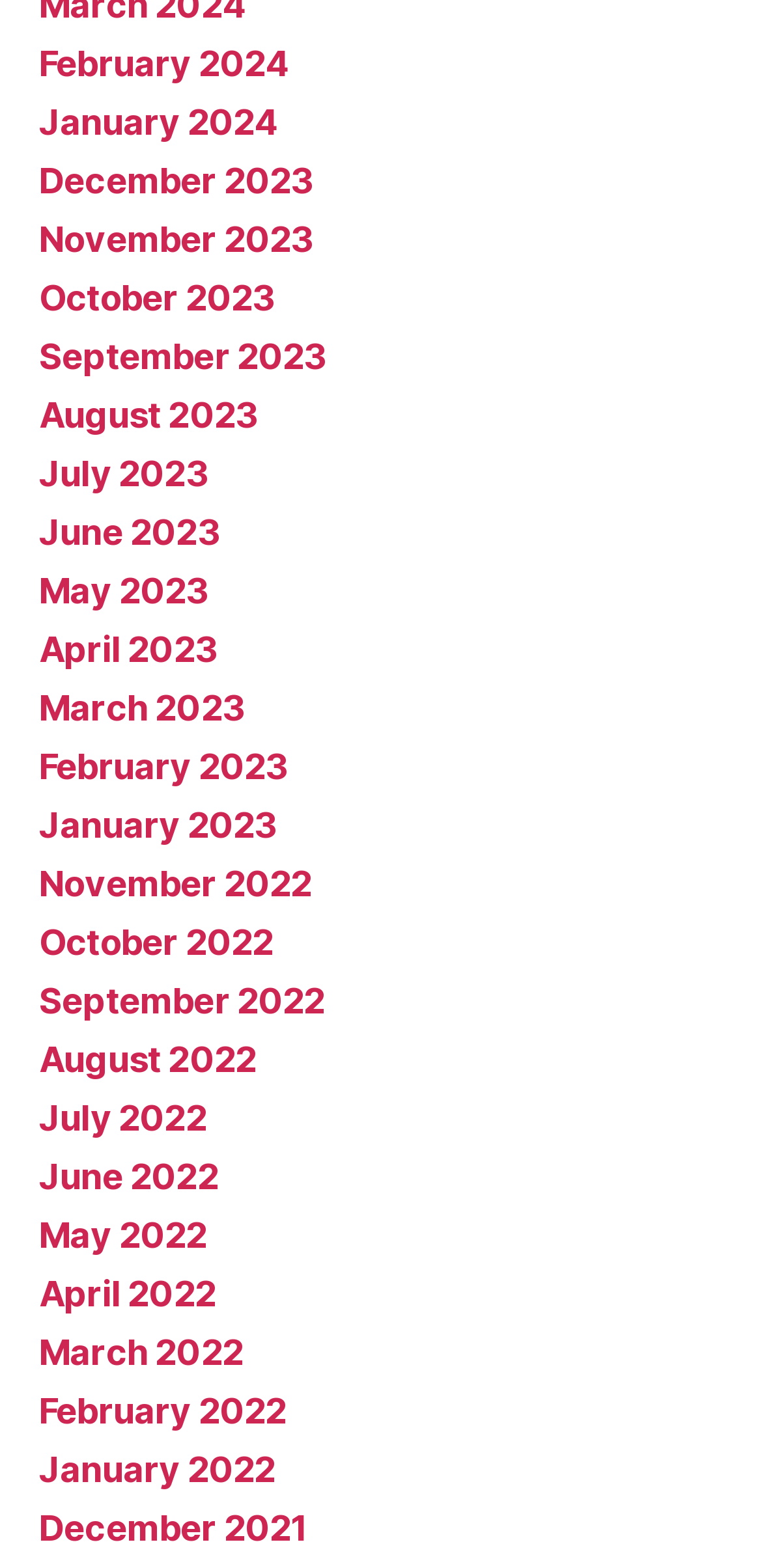How many months are listed?
By examining the image, provide a one-word or phrase answer.

24